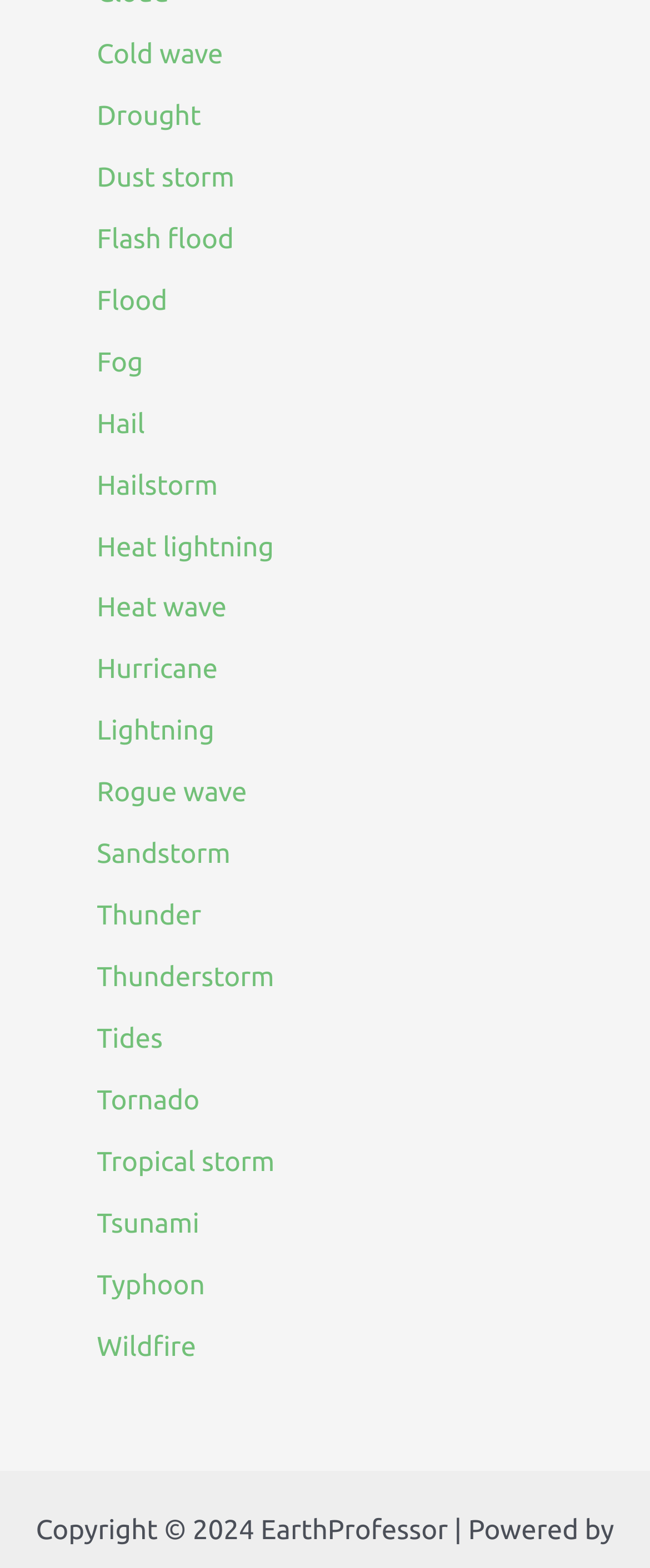Please identify the bounding box coordinates of the element that needs to be clicked to execute the following command: "explore Tornado". Provide the bounding box using four float numbers between 0 and 1, formatted as [left, top, right, bottom].

[0.149, 0.693, 0.307, 0.712]